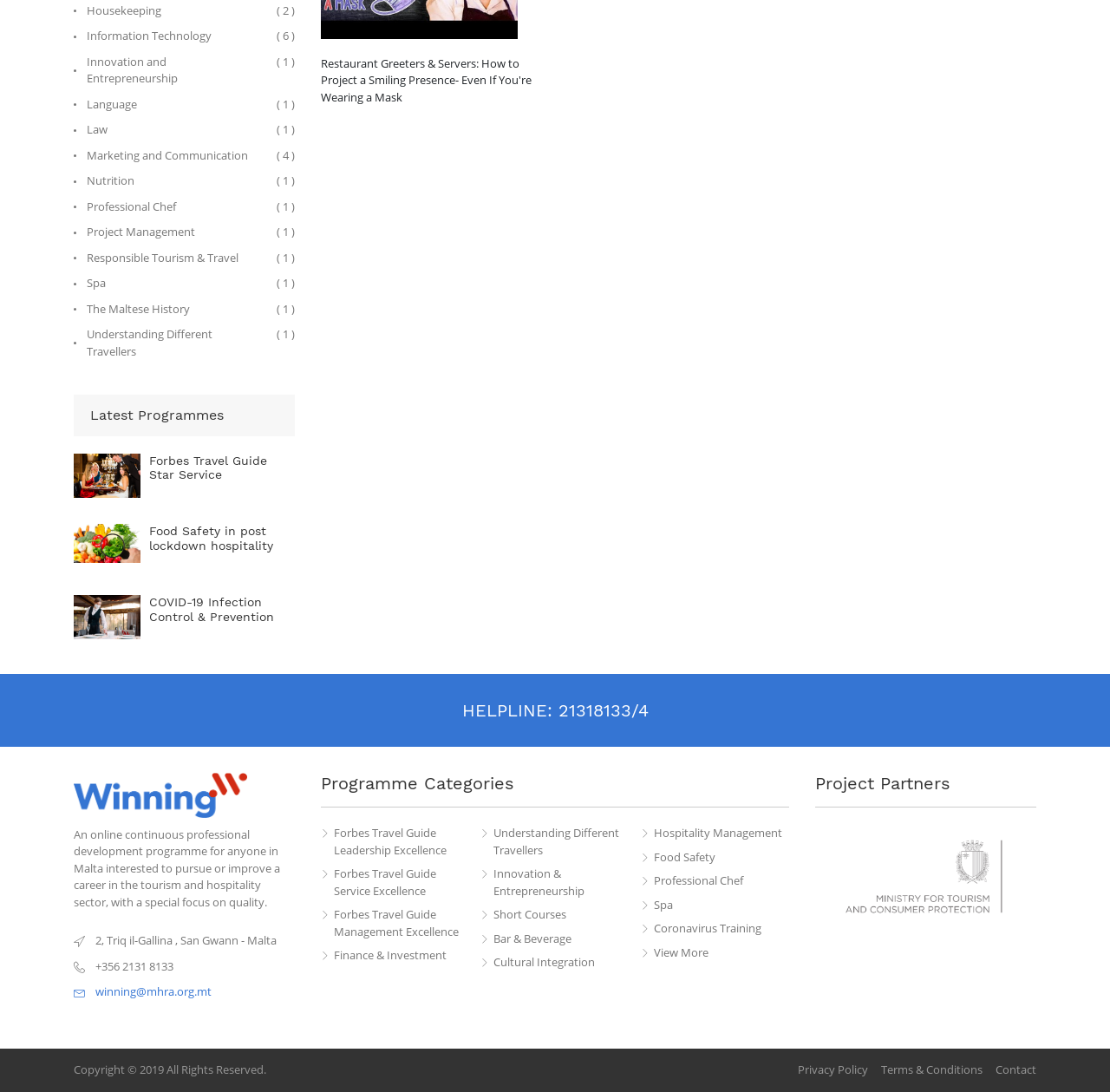What is the phone number for the helpline?
Using the visual information from the image, give a one-word or short-phrase answer.

21318133/4